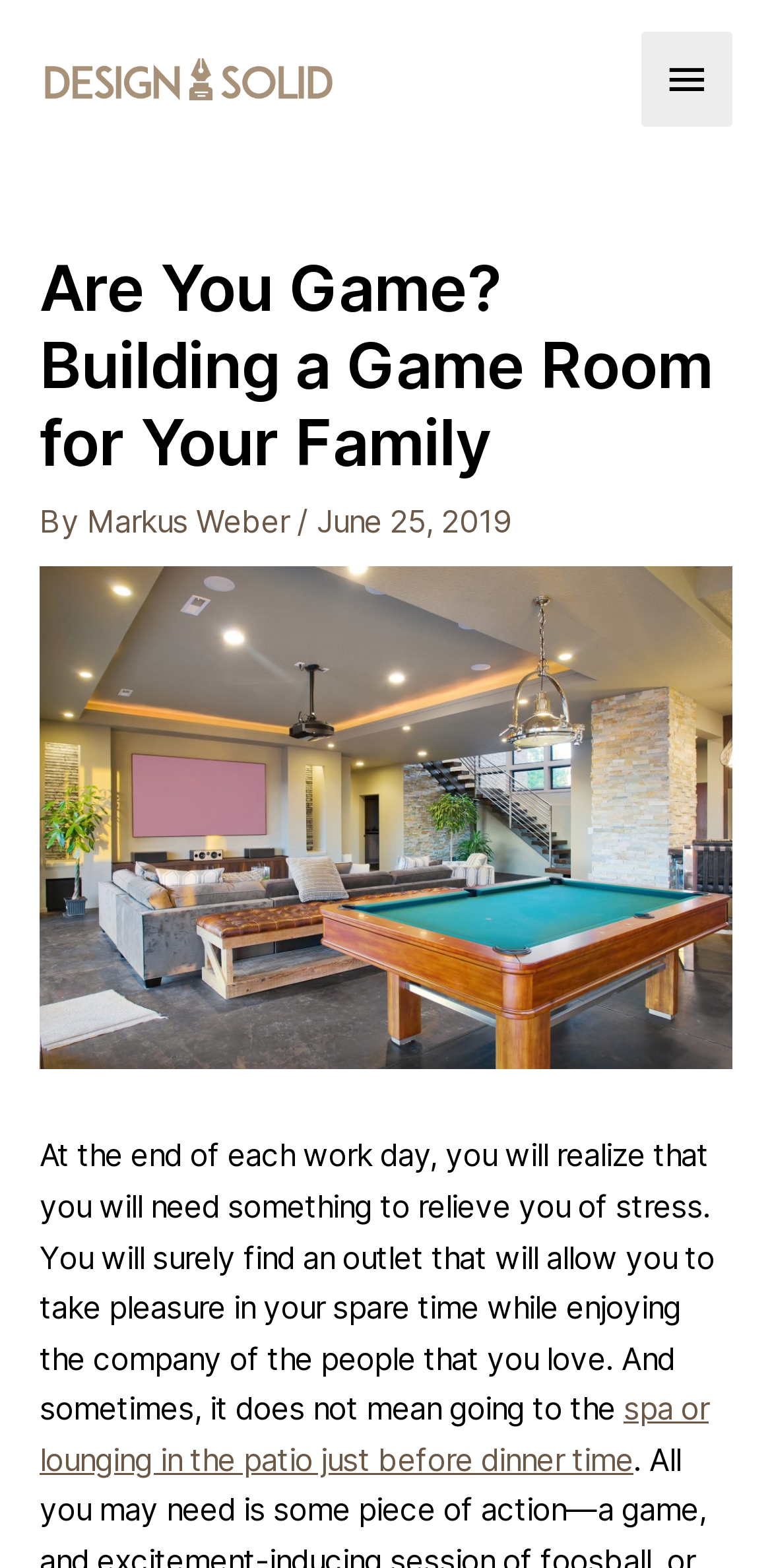From the screenshot, find the bounding box of the UI element matching this description: "Search". Supply the bounding box coordinates in the form [left, top, right, bottom], each a float between 0 and 1.

None